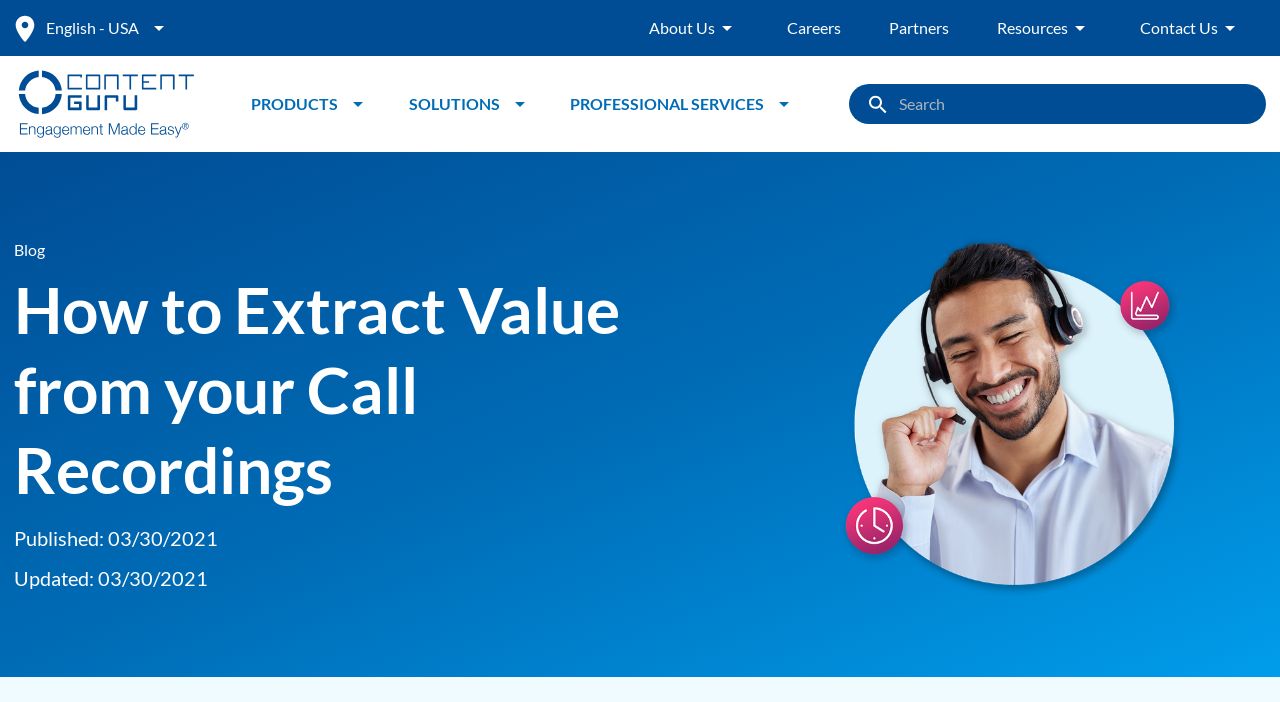Please determine the bounding box coordinates for the element that should be clicked to follow these instructions: "Go to PRODUCTS".

[0.196, 0.114, 0.289, 0.182]